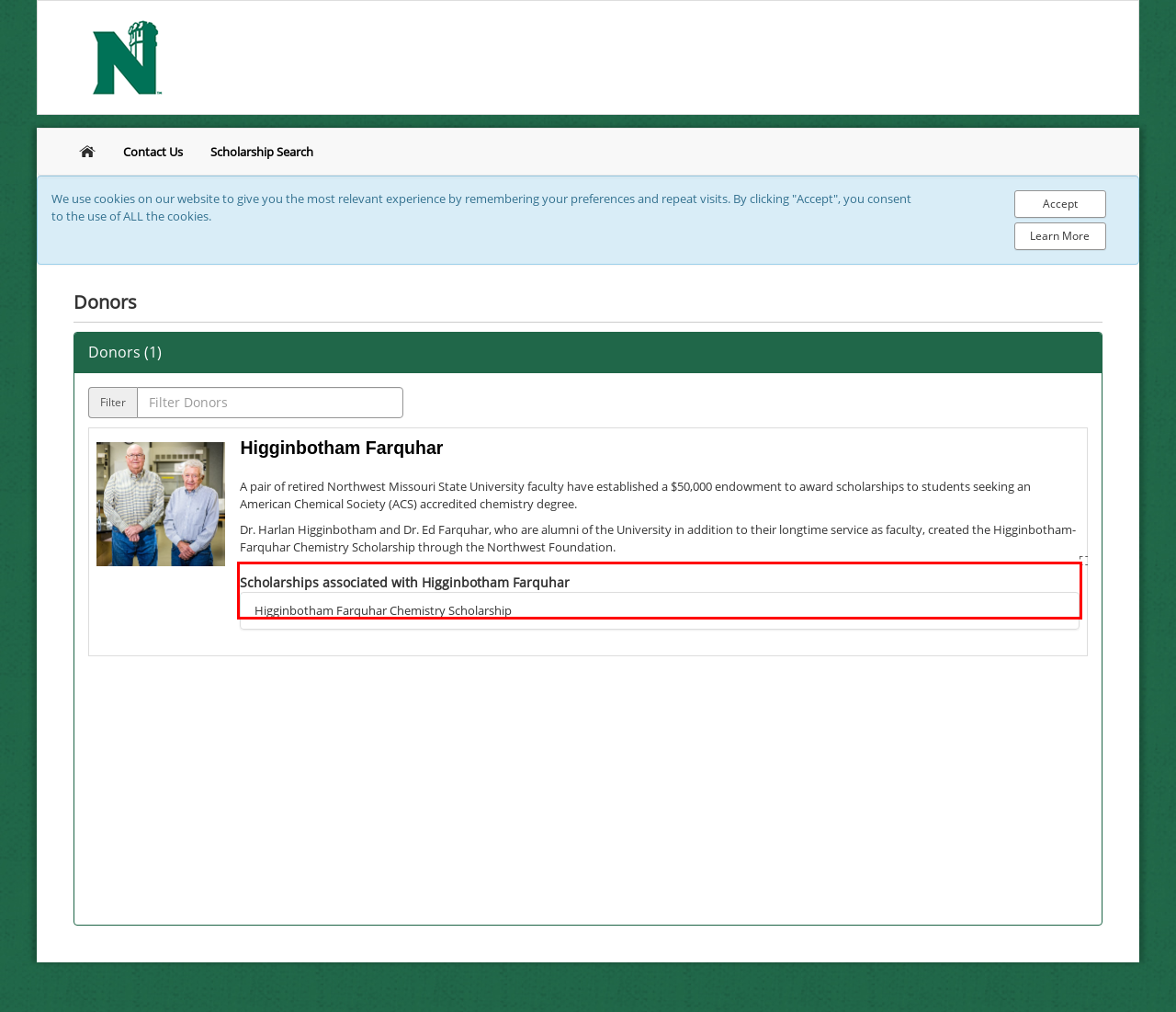You have a screenshot of a webpage where a UI element is enclosed in a red rectangle. Perform OCR to capture the text inside this red rectangle.

The scholarship fund will award two $1,000 scholarships annually to juniors or seniors who maintain enrollment in at least 12 credit hours during the fall and spring semesters at Northwest. Preference will be given to students pursuing the University’s ACS-accredited Bachelor of Science degree in chemistry and who may be considering post-graduate studies.